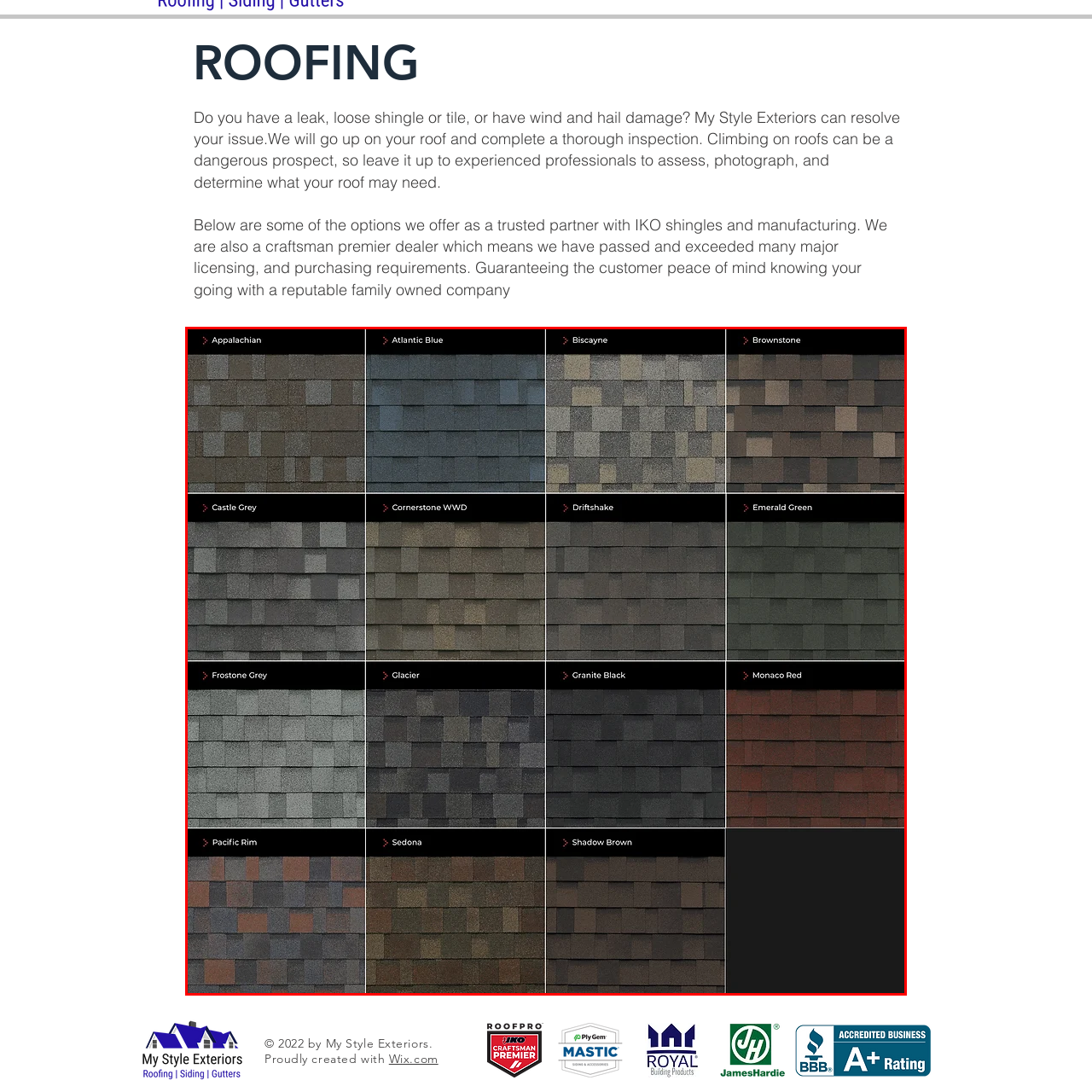Give a detailed narrative of the image enclosed by the red box.

The image showcases a variety of roofing shingles, each with unique colors and textures, highlighting the extensive options available for residential roofing solutions. Arranged in a grid format, the shingles include shades such as Appalachian, Atlantic Blue, Biscayne, and Brownstone. The collection continues with colors like Castle Grey, Cornerstone WWD, Driftshake, and Emerald Green, demonstrating a blend of muted and vibrant tones. Additional options include Frostone Grey, Glacier, Granite Black, and Monaco Red. This visually appealing array reflects the versatility and aesthetic choices offered by My Style Exteriors, a trusted partner with IKO shingles. The image not only serves to inform potential customers but also emphasizes the brand's commitment to quality and variety in roofing materials, ensuring homeowners can find the perfect match for their home's style and needs.